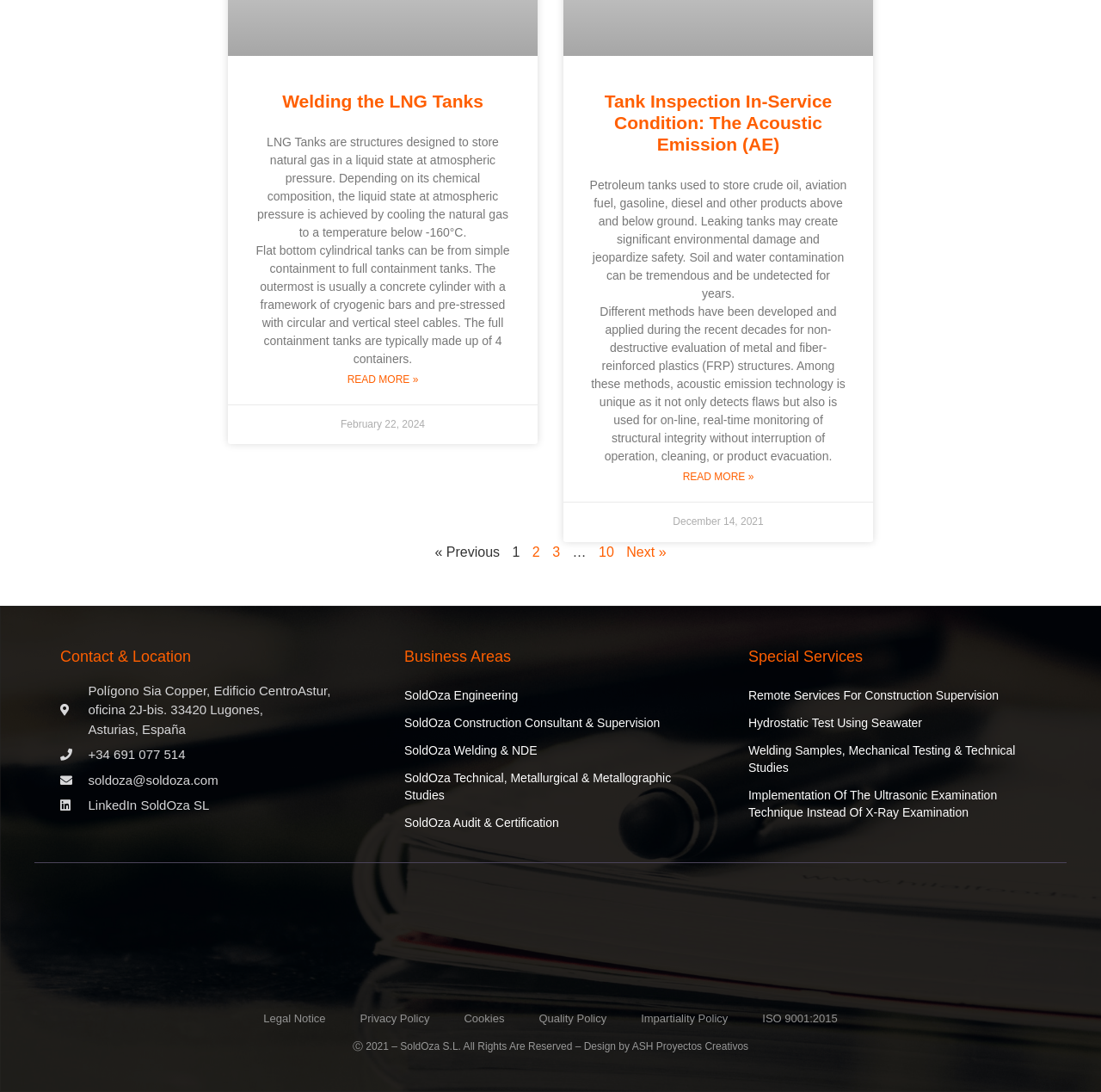Given the description proxy server, predict the bounding box coordinates of the UI element. Ensure the coordinates are in the format (top-left x, top-left y, bottom-right x, bottom-right y) and all values are between 0 and 1.

None